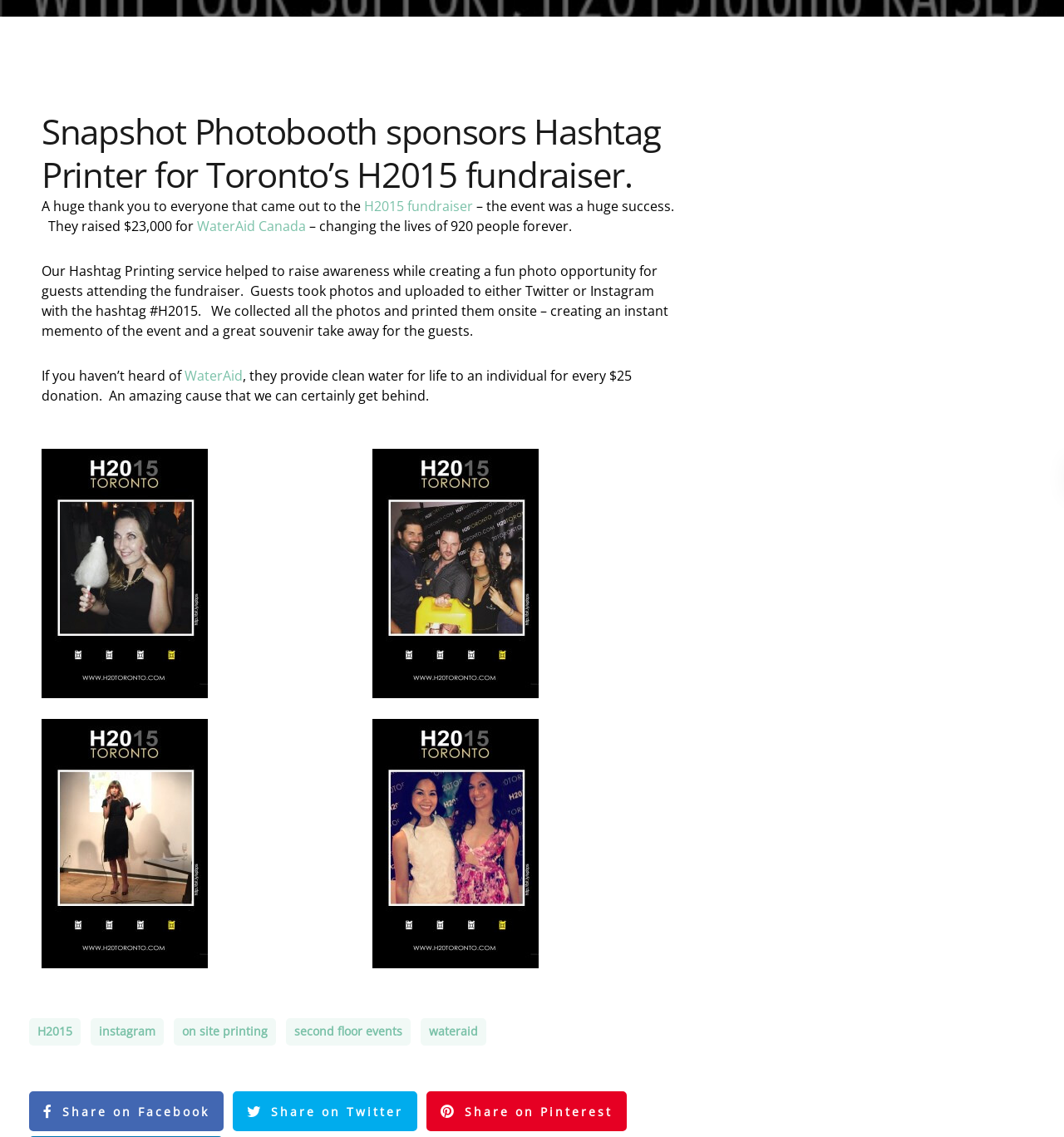Provide the bounding box coordinates, formatted as (top-left x, top-left y, bottom-right x, bottom-right y), with all values being floating point numbers between 0 and 1. Identify the bounding box of the UI element that matches the description: Our Photobooths

[0.191, 0.118, 0.307, 0.14]